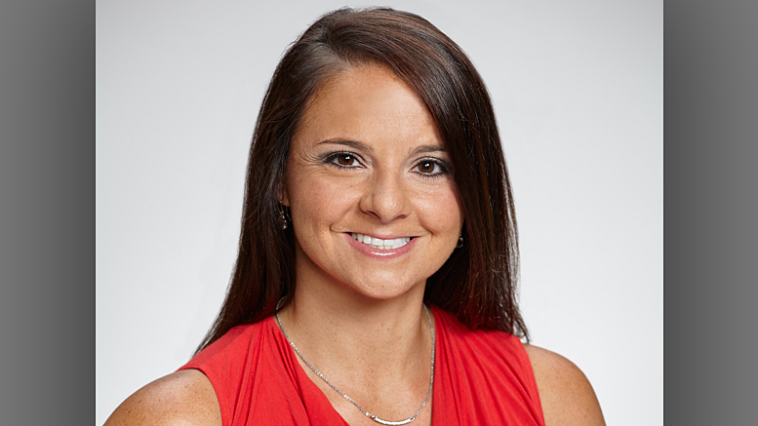What color is Ashlee Bane's top?
Please respond to the question with a detailed and informative answer.

The caption describes Ashlee Bane as wearing a vibrant red sleeveless top, which indicates that the color of her top is red.